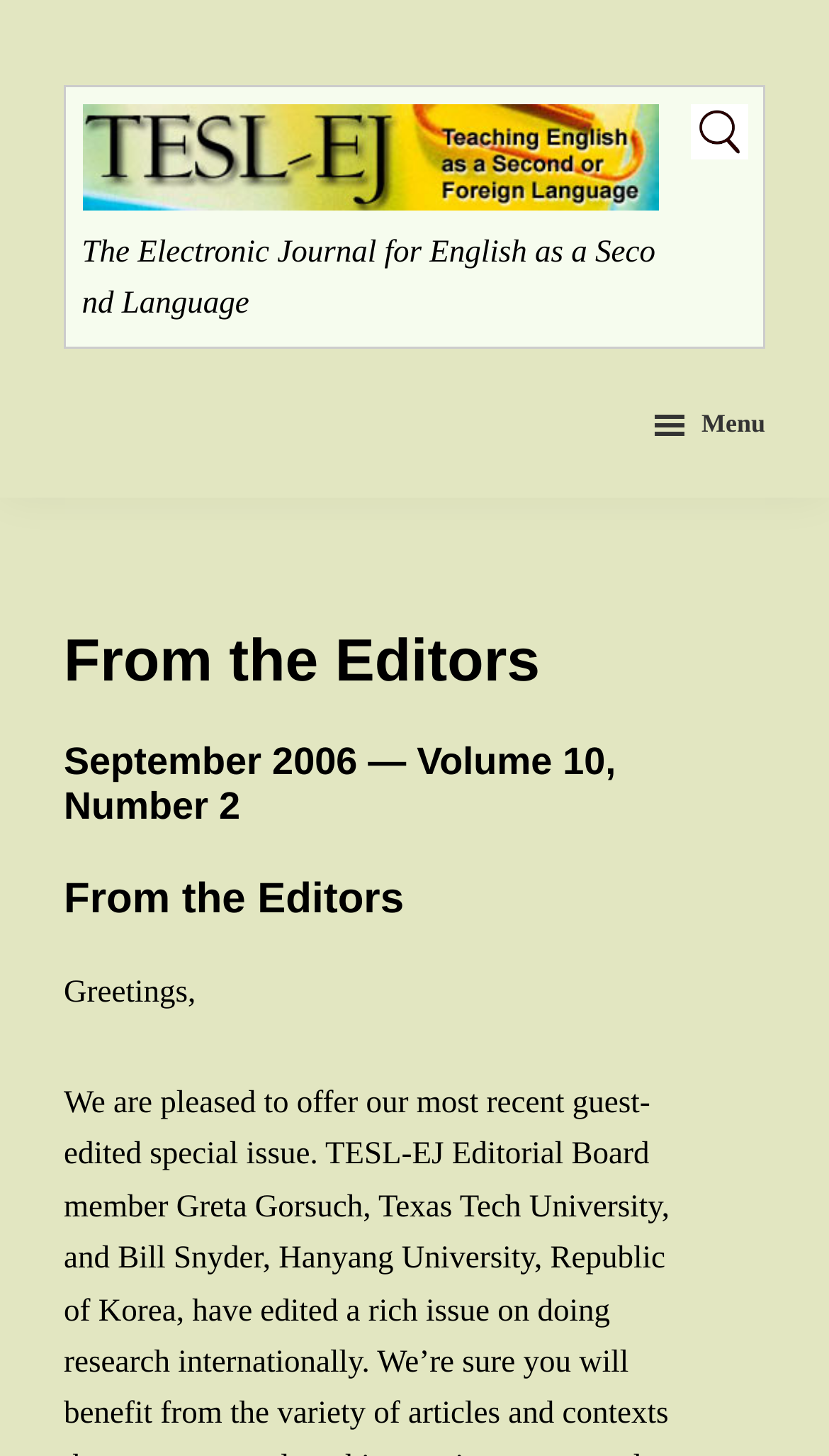What is the greeting message on the website?
Using the visual information, answer the question in a single word or phrase.

Greetings,